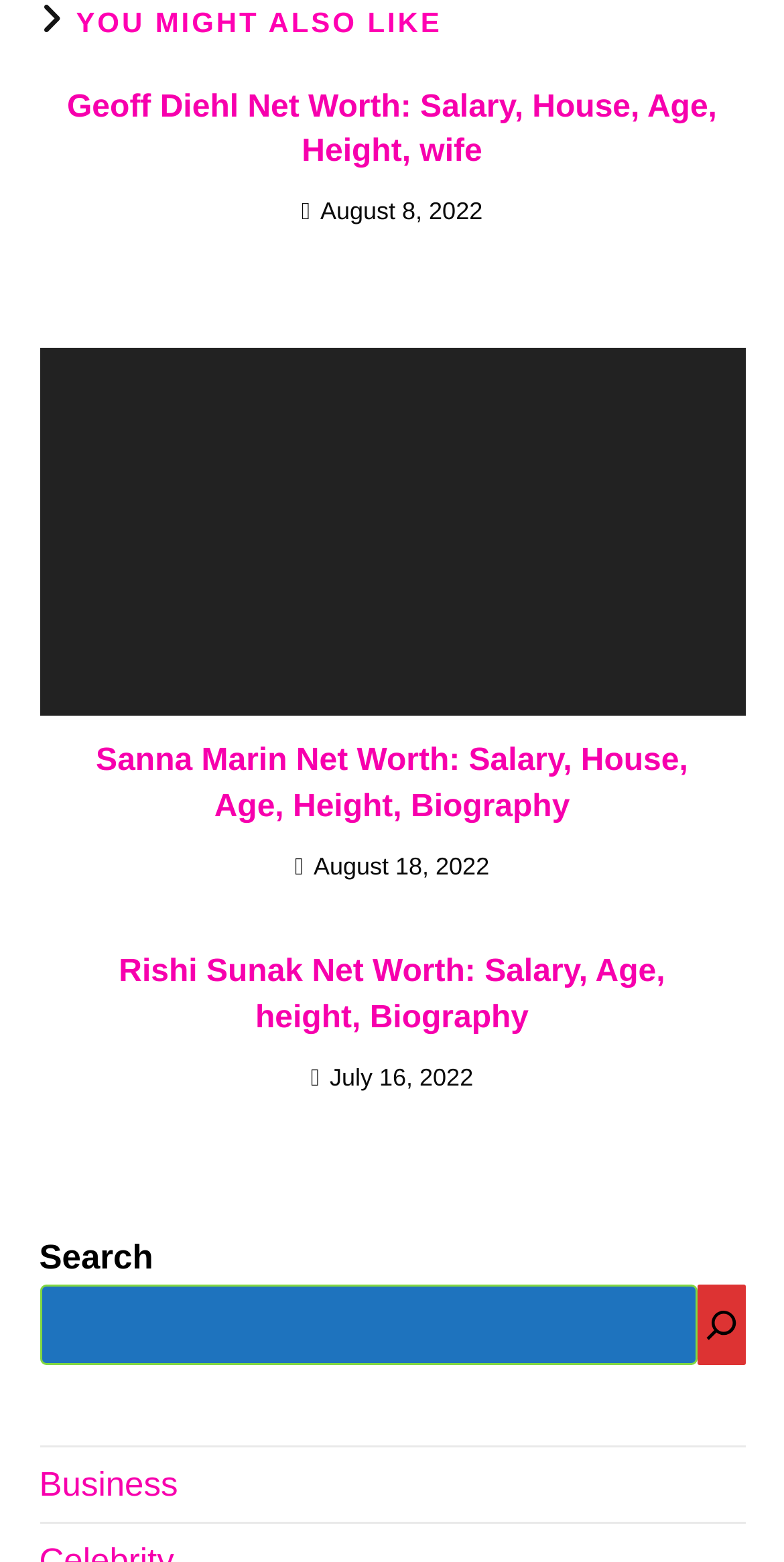Provide a one-word or brief phrase answer to the question:
How many articles are on this webpage?

3